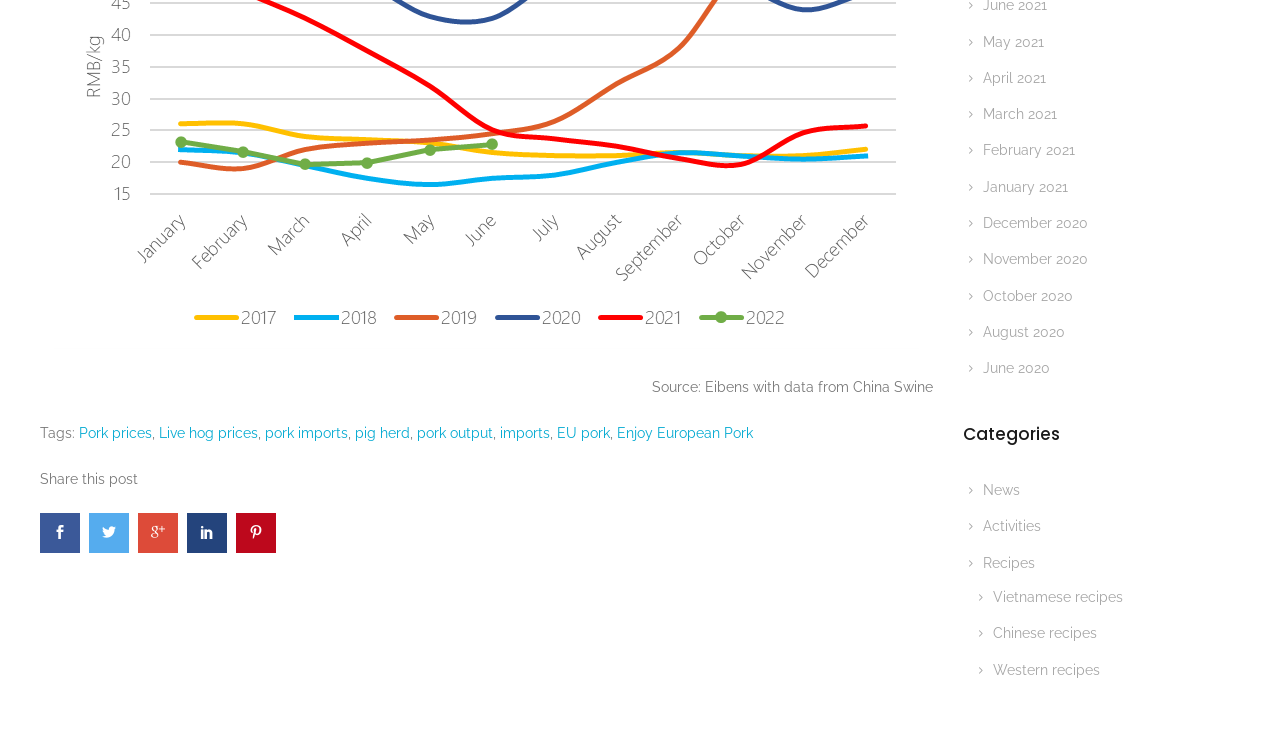Determine the bounding box coordinates of the clickable region to execute the instruction: "Share this post". The coordinates should be four float numbers between 0 and 1, denoted as [left, top, right, bottom].

[0.031, 0.64, 0.108, 0.662]